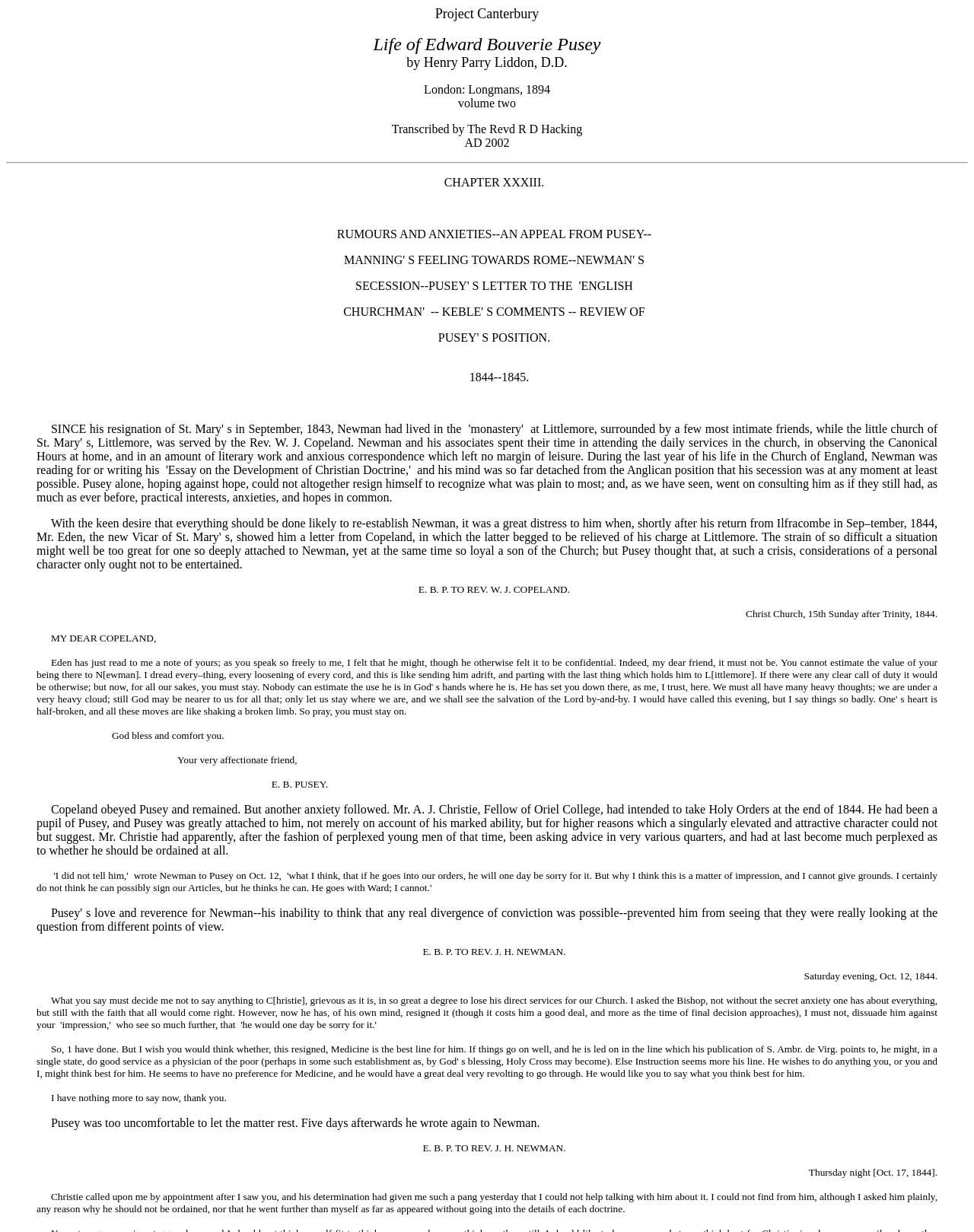Create a full and detailed caption for the entire webpage.

The webpage appears to be a digital version of a book, specifically a biography of Edward Bouverie Pusey. The title "Project Canterbury" is prominently displayed at the top of the page, followed by the title of the book "Life of Edward Bouverie Pusey" and its author "Henry Parry Liddon, D.D.".

Below the title, there is a horizontal separator line, which divides the page into two sections. The top section contains the book's title and author information, while the bottom section contains the main content of the book.

The main content starts with a chapter title "CHAPTER XXXIII." followed by a brief introduction. The chapter appears to be a collection of letters written by Pusey to his friends and acquaintances. The letters are dated and addressed to specific individuals, such as Rev. W. J. Copeland and Rev. J. H. Newman.

The letters are formatted with the date and address at the top, followed by the body of the letter. The text is dense and appears to be a transcription of the original letters. There are no images on the page, and the focus is solely on the text.

The layout of the page is clean and easy to read, with a clear hierarchy of headings and paragraphs. The text is arranged in a single column, with no breaks or sections. The overall design is simple and functional, with the goal of presenting the text in a clear and readable format.